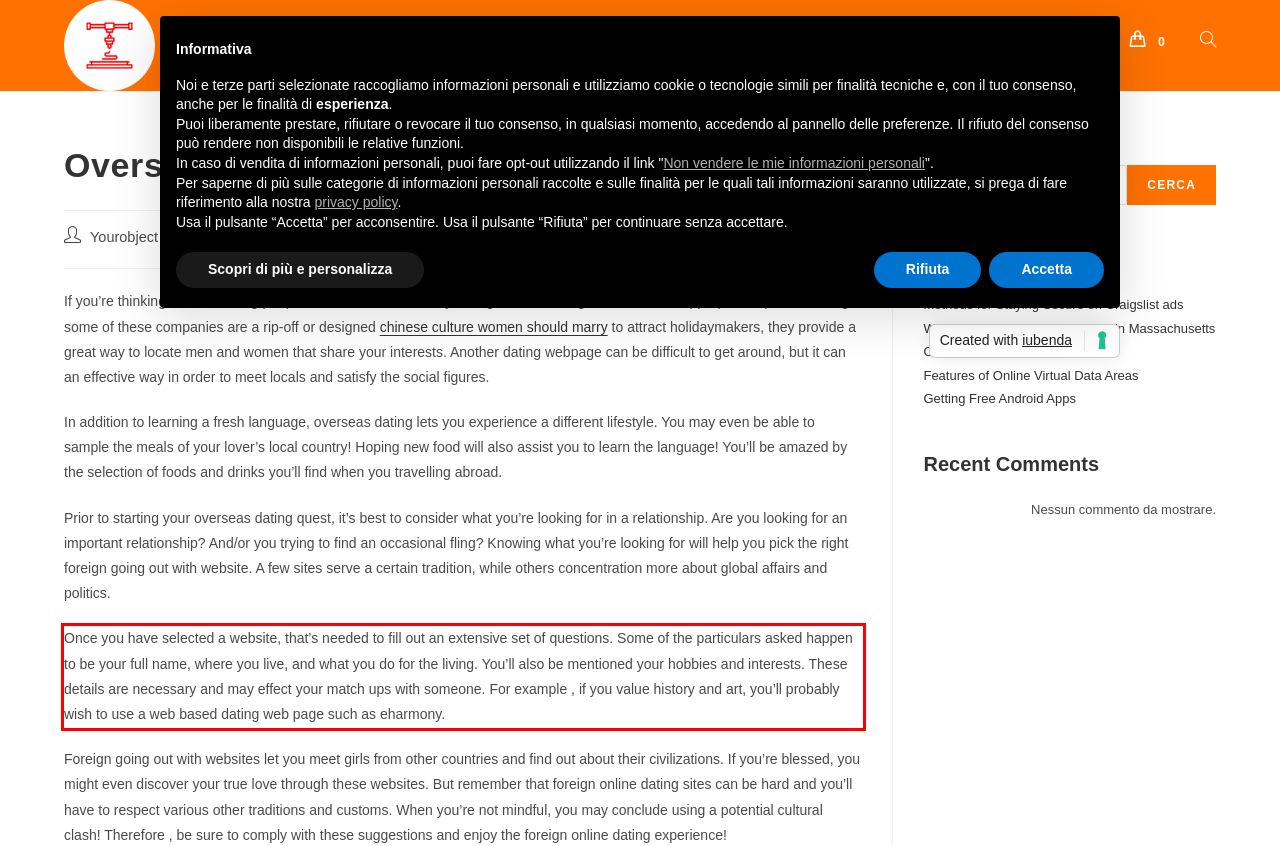Analyze the screenshot of the webpage that features a red bounding box and recognize the text content enclosed within this red bounding box.

Once you have selected a website, that’s needed to fill out an extensive set of questions. Some of the particulars asked happen to be your full name, where you live, and what you do for the living. You’ll also be mentioned your hobbies and interests. These details are necessary and may effect your match ups with someone. For example , if you value history and art, you’ll probably wish to use a web based dating web page such as eharmony.